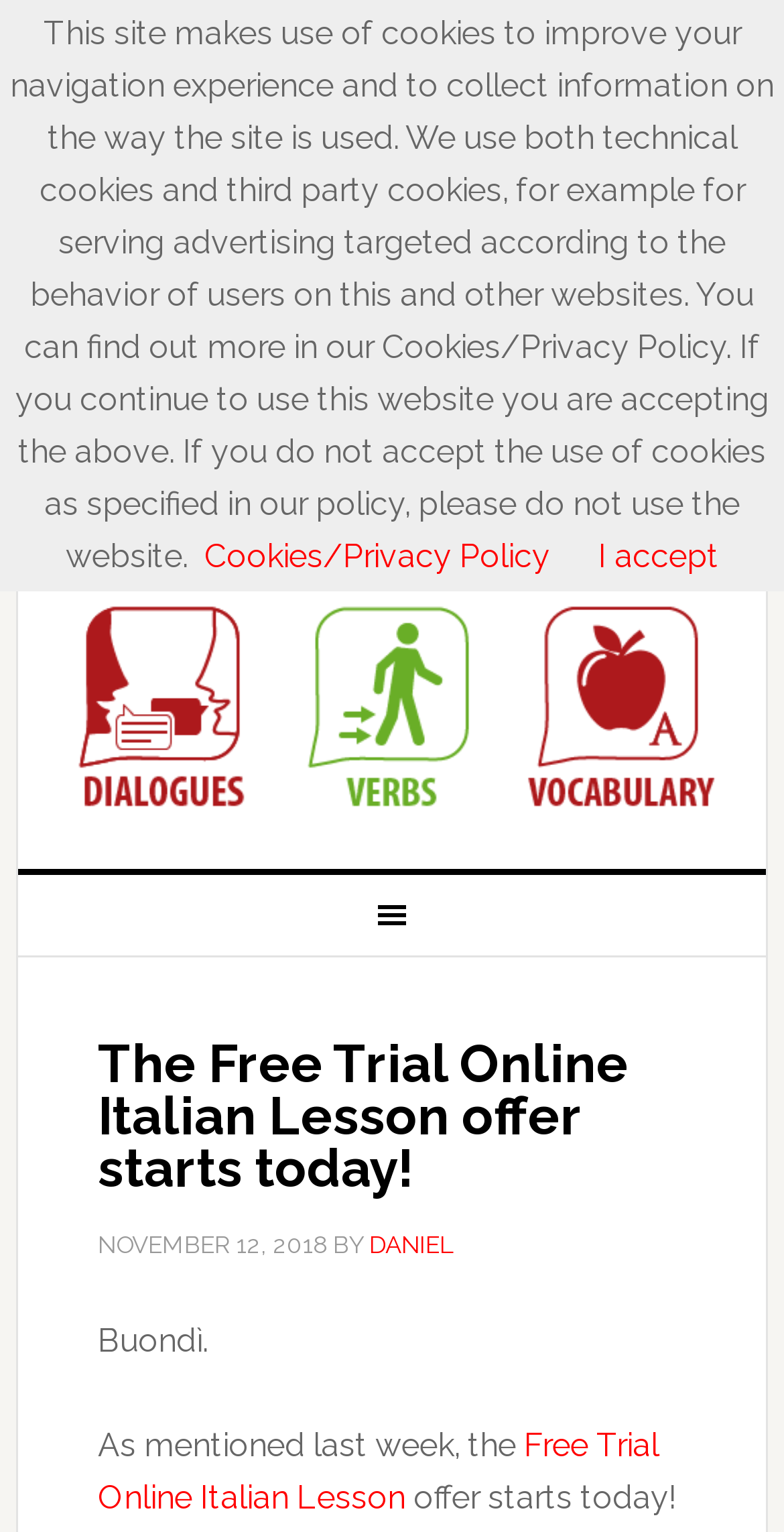What is the greeting mentioned in the article?
Answer the question with a detailed explanation, including all necessary information.

I found the answer by looking at the main navigation section of the webpage, where I saw a static text element with the text 'Buondì.', which is a greeting in Italian.